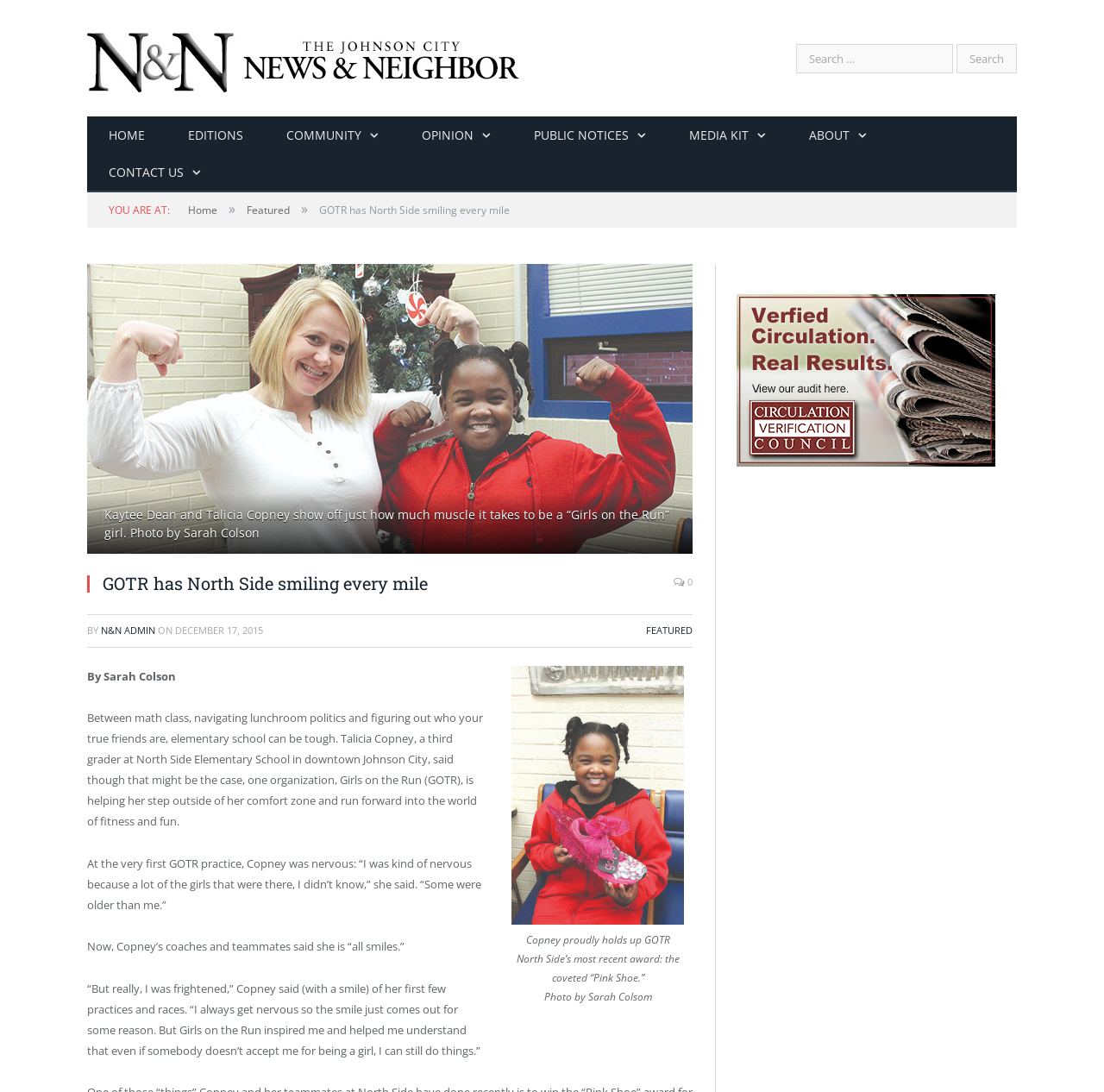Can you identify and provide the main heading of the webpage?

GOTR has North Side smiling every mile